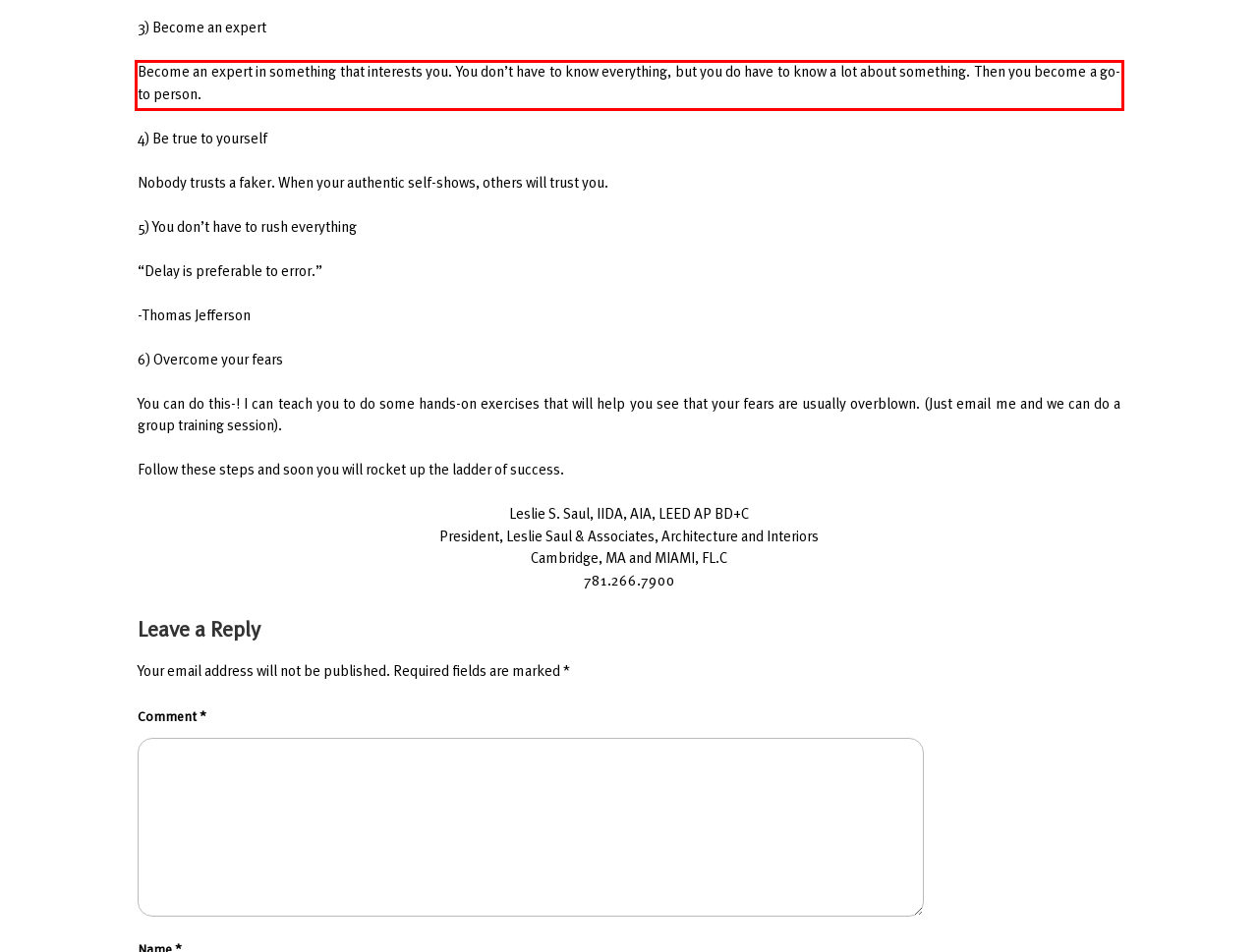You are provided with a screenshot of a webpage featuring a red rectangle bounding box. Extract the text content within this red bounding box using OCR.

Become an expert in something that interests you. You don’t have to know everything, but you do have to know a lot about something. Then you become a go-to person.